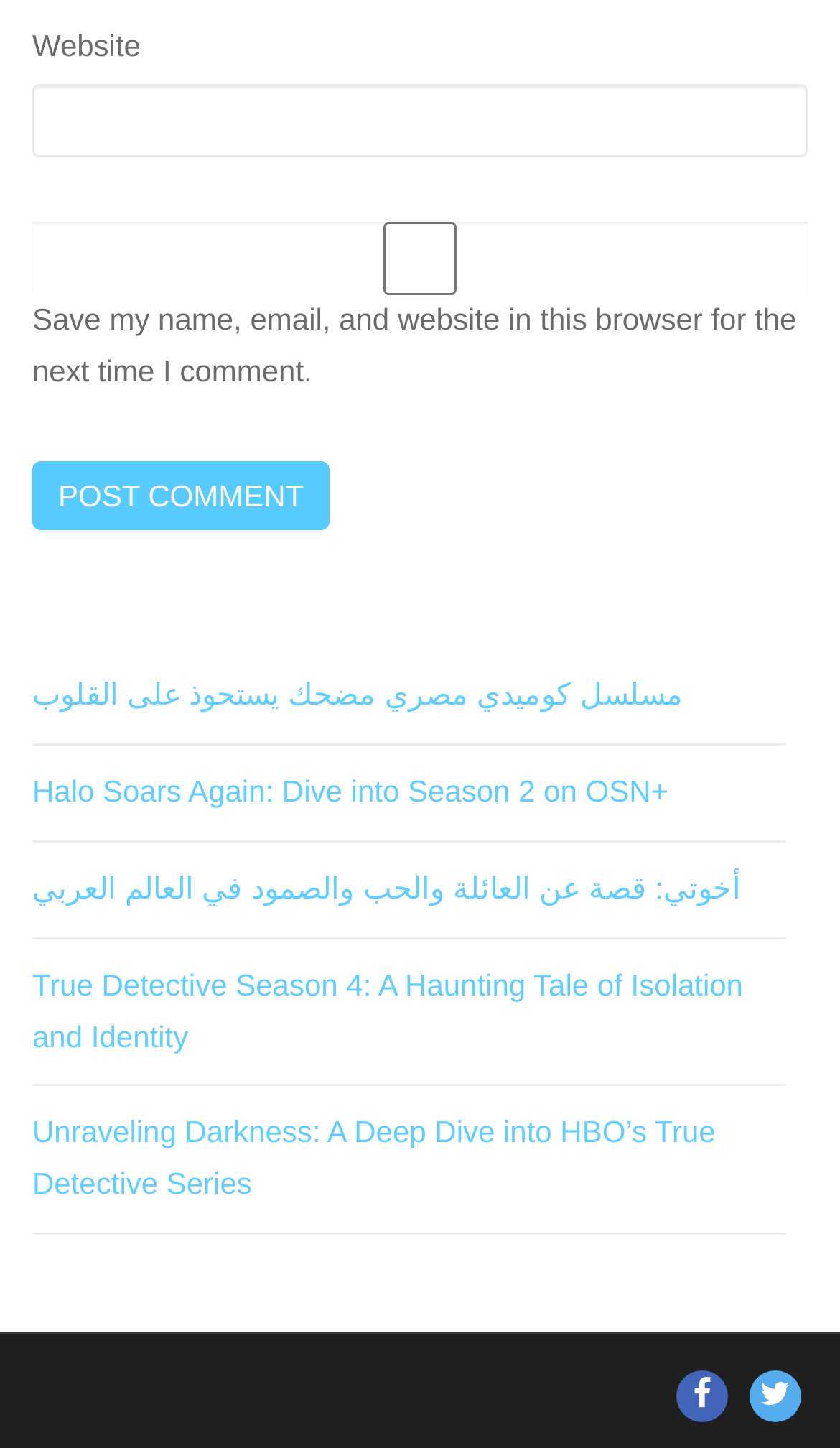Could you locate the bounding box coordinates for the section that should be clicked to accomplish this task: "Visit مسلسل كوميدي مصري مضحك يستحوذ على القلوب".

[0.038, 0.468, 0.814, 0.492]